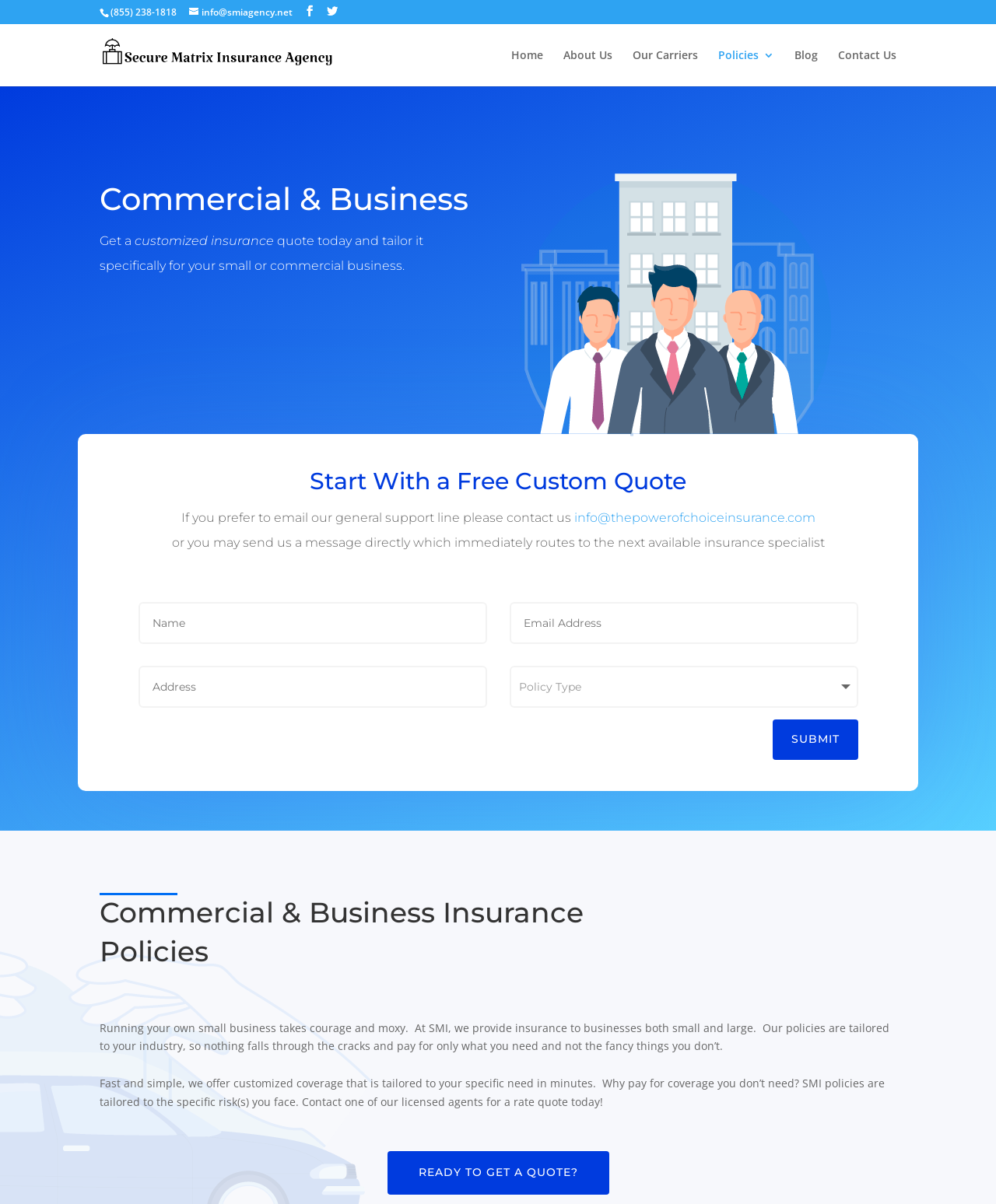Please provide a brief answer to the following inquiry using a single word or phrase:
What is the purpose of the search box?

Search for: